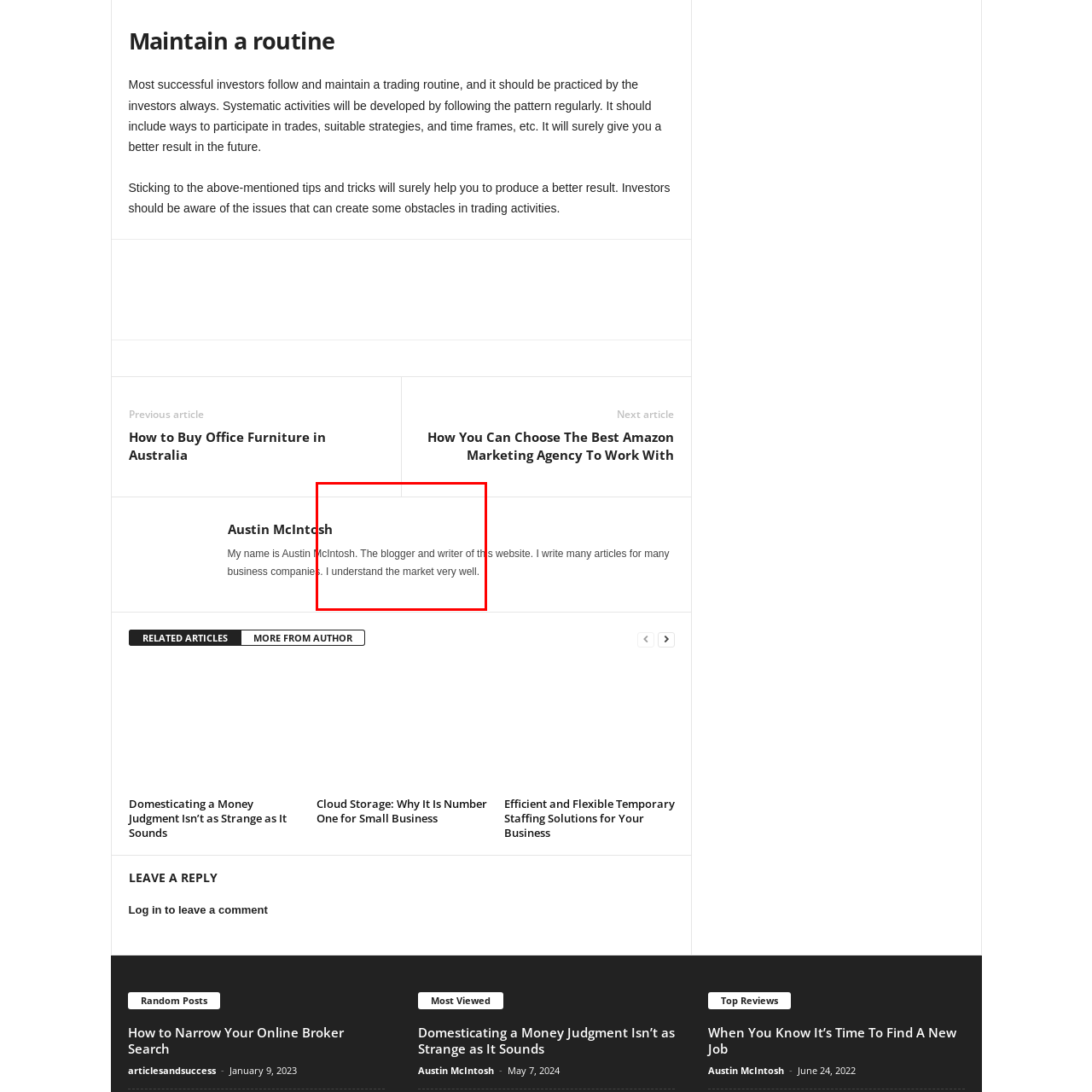What is the topic of the article?
Analyze the image encased by the red bounding box and elaborate on your answer to the question.

The topic of the article can be inferred from the title of the link and the surrounding content. The article is likely to explore the benefits and importance of cloud storage specifically for small businesses, providing insights and strategies for effective business solutions.